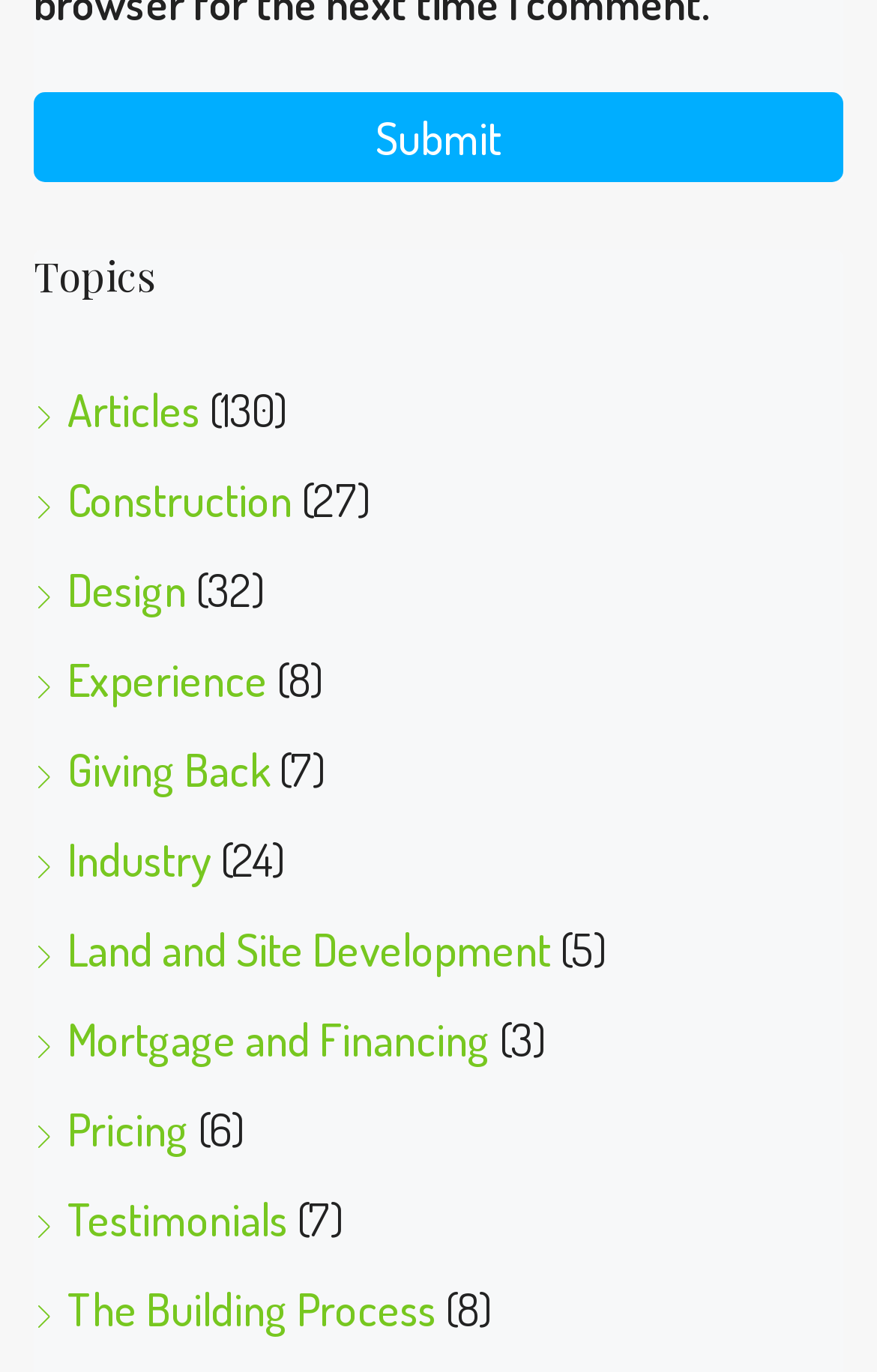Please specify the bounding box coordinates for the clickable region that will help you carry out the instruction: "Click the 'Submit' button".

[0.038, 0.067, 0.962, 0.132]